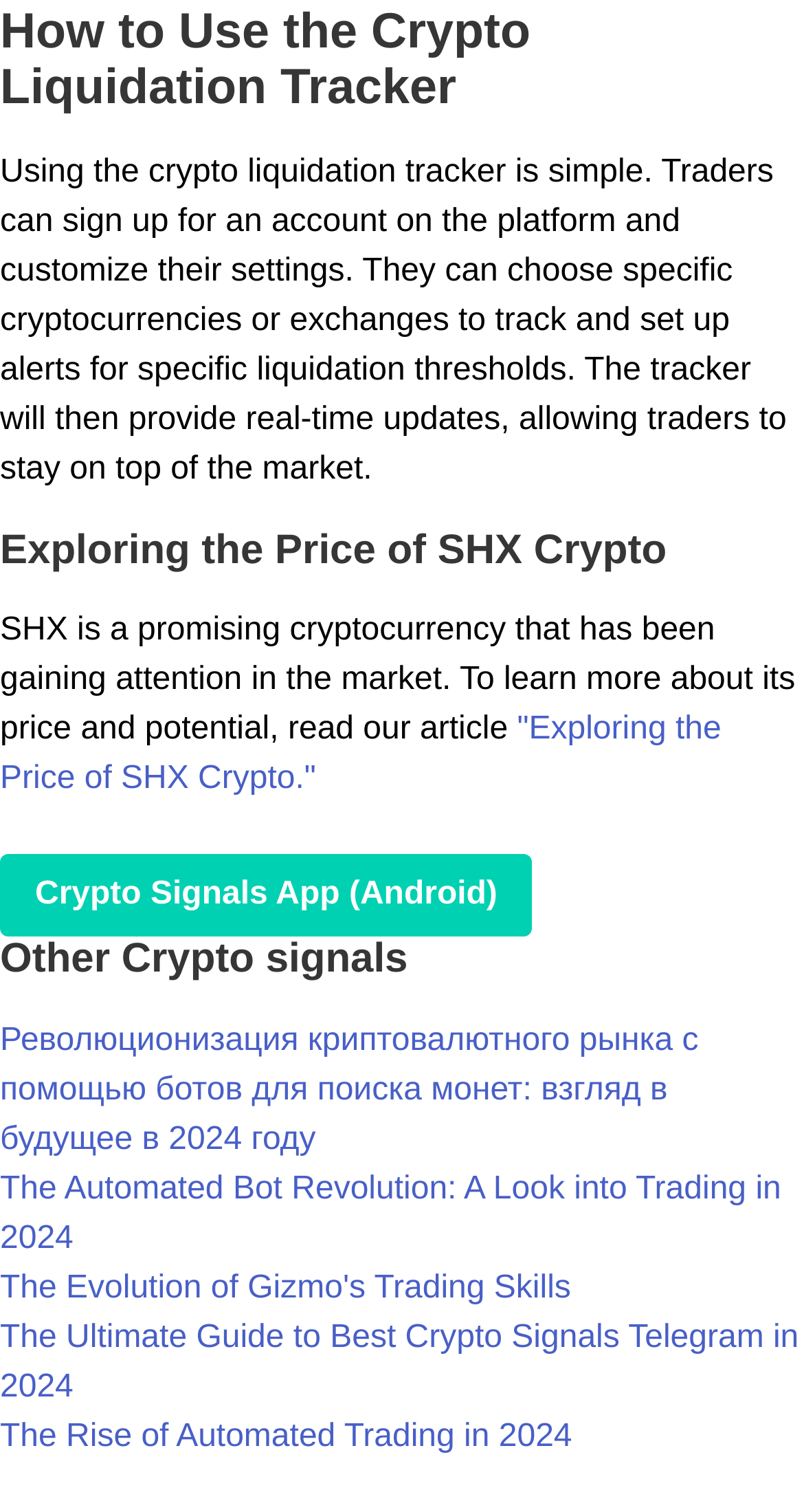Determine the bounding box coordinates of the section I need to click to execute the following instruction: "Check The Ultimate Guide to Best Crypto Signals Telegram in 2024". Provide the coordinates as four float numbers between 0 and 1, i.e., [left, top, right, bottom].

[0.0, 0.873, 0.993, 0.929]